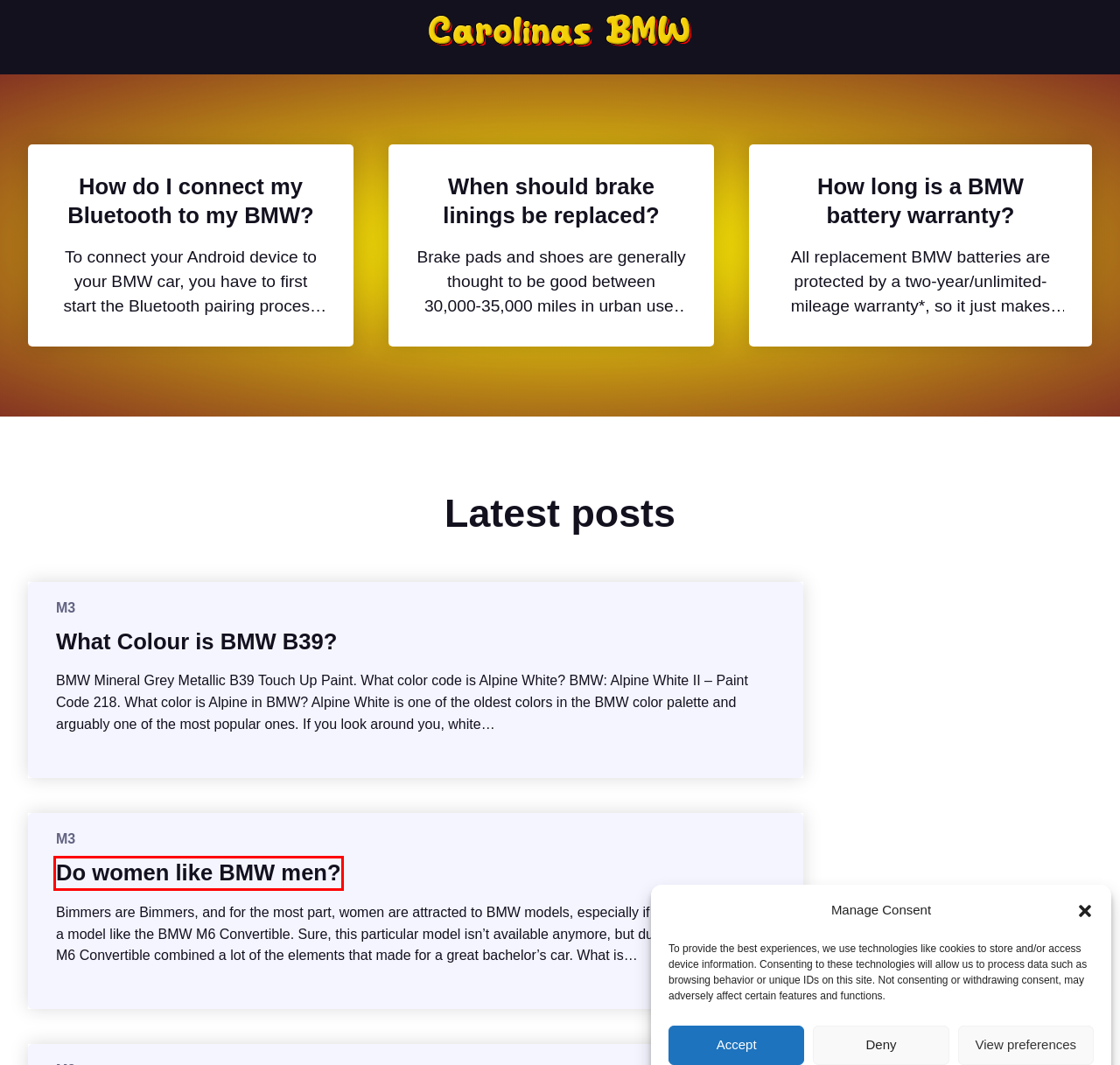You have a screenshot of a webpage with a red bounding box around an element. Choose the best matching webpage description that would appear after clicking the highlighted element. Here are the candidates:
A. How long is a BMW battery warranty?
B. How do I reset my BMW throttle body?
C. What engine is in a 1997 BMW M3?
D. Do women like BMW men?
E. What transmission is in the E36 M3?
F. What Colour is BMW B39?
G. How do I connect my Bluetooth to my BMW?
H. When should brake linings be replaced?

D